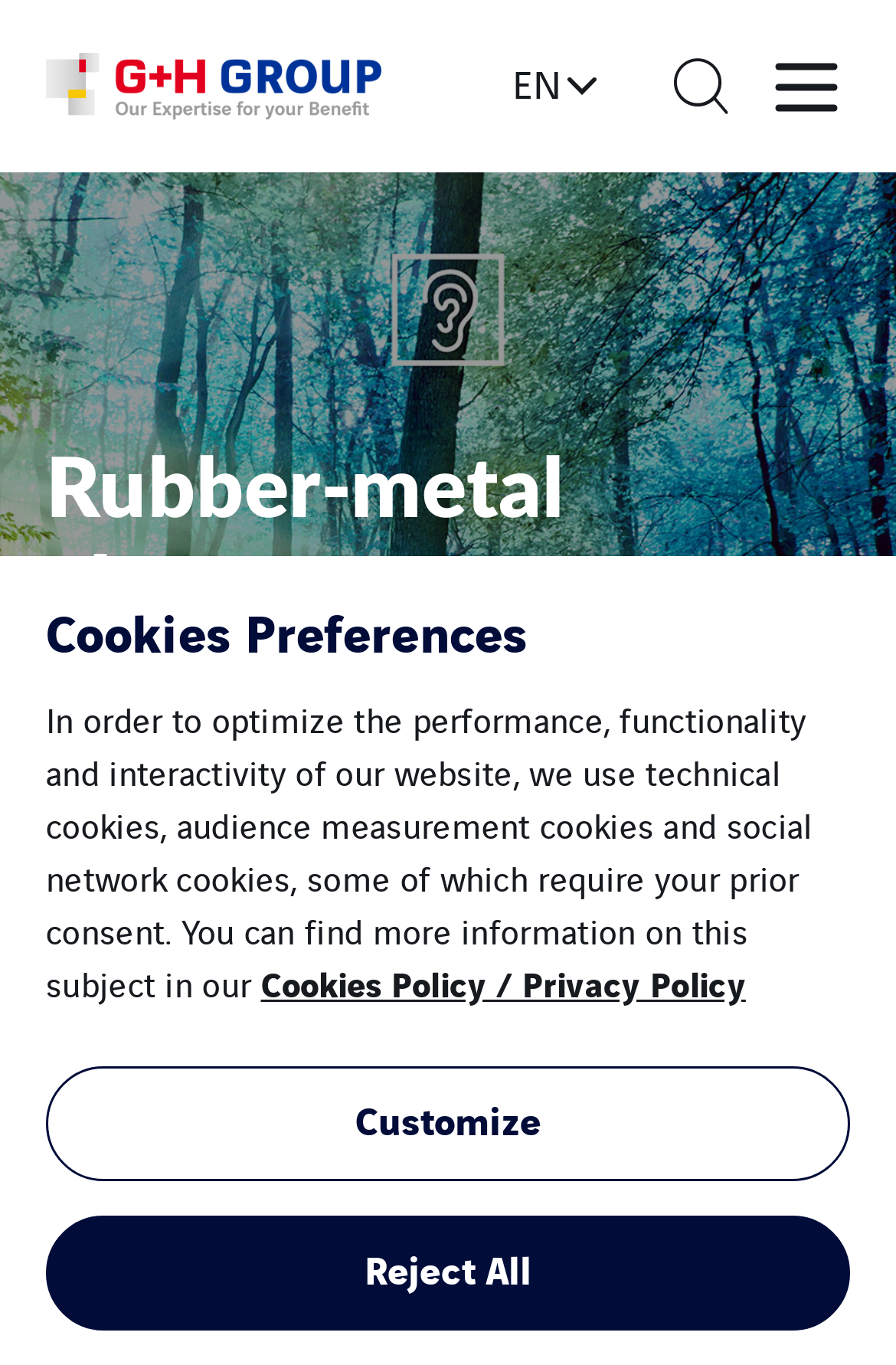How many navigation links are there?
Answer the question with a thorough and detailed explanation.

I counted the navigation links by looking at the links 'Accueil', 'Vibration isolation', and the logo link, which are all located at the top of the webpage and have a similar layout, suggesting that they are navigation links.